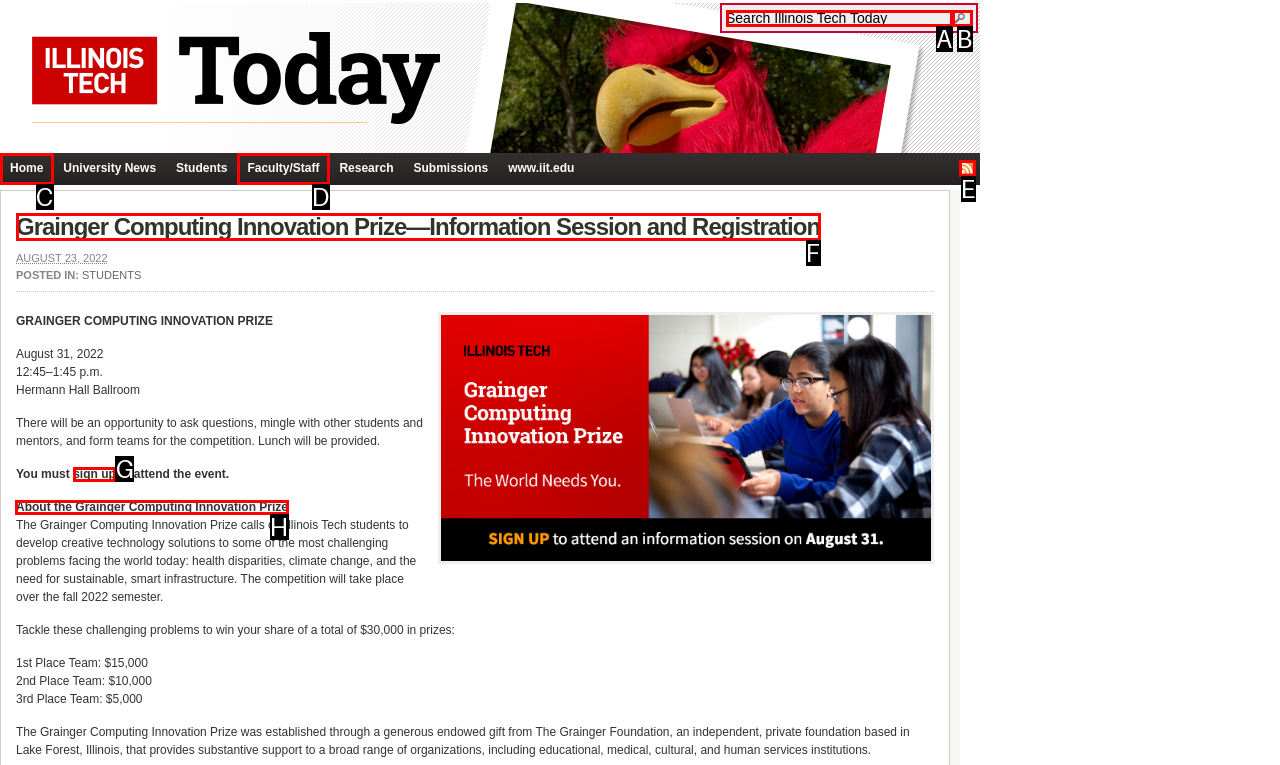Based on the task: Learn more about the Grainger Computing Innovation Prize, which UI element should be clicked? Answer with the letter that corresponds to the correct option from the choices given.

H